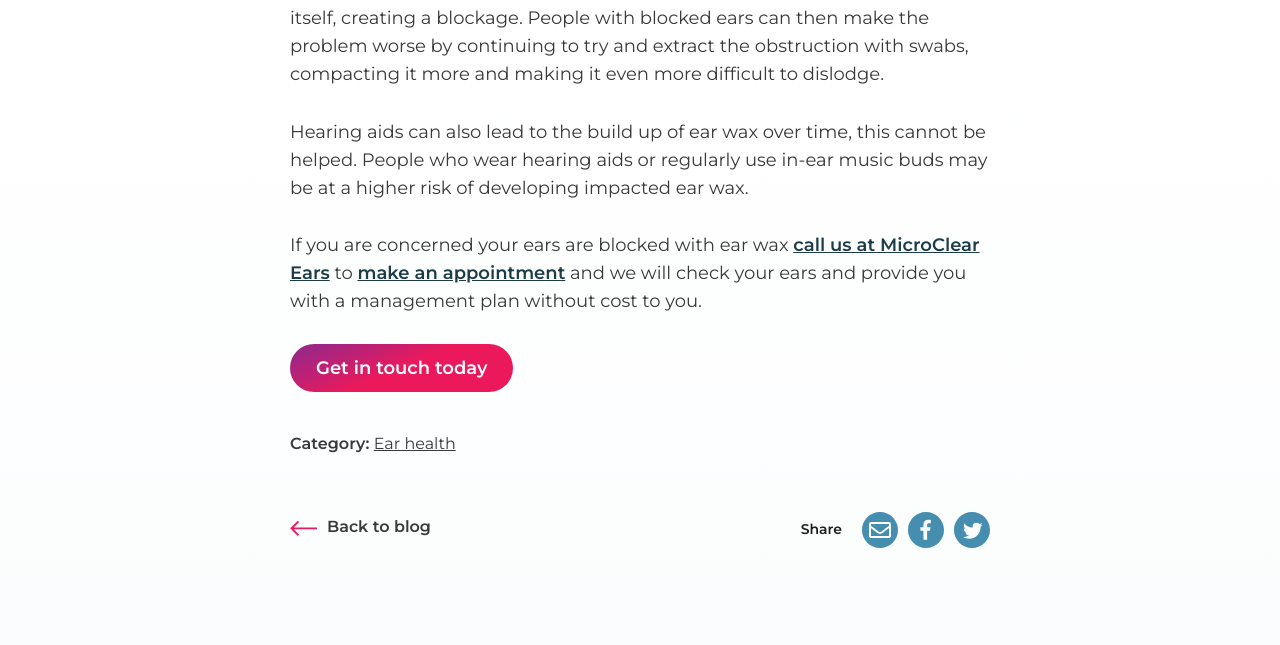What options are available to share this article?
Examine the webpage screenshot and provide an in-depth answer to the question.

The 'Share' section at the bottom of the page provides options to share this article via E-mail, Facebook, or Twitter.